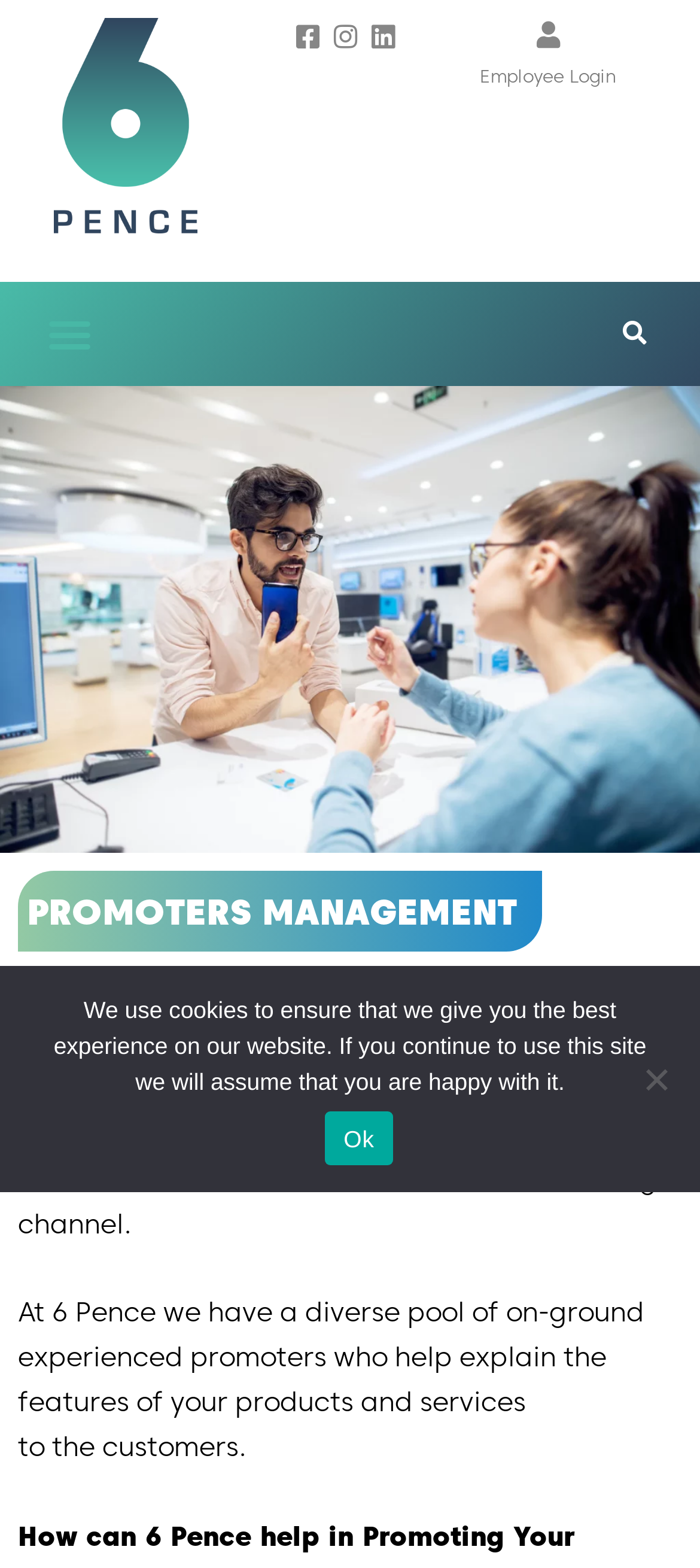Highlight the bounding box coordinates of the element you need to click to perform the following instruction: "Enter first name."

None